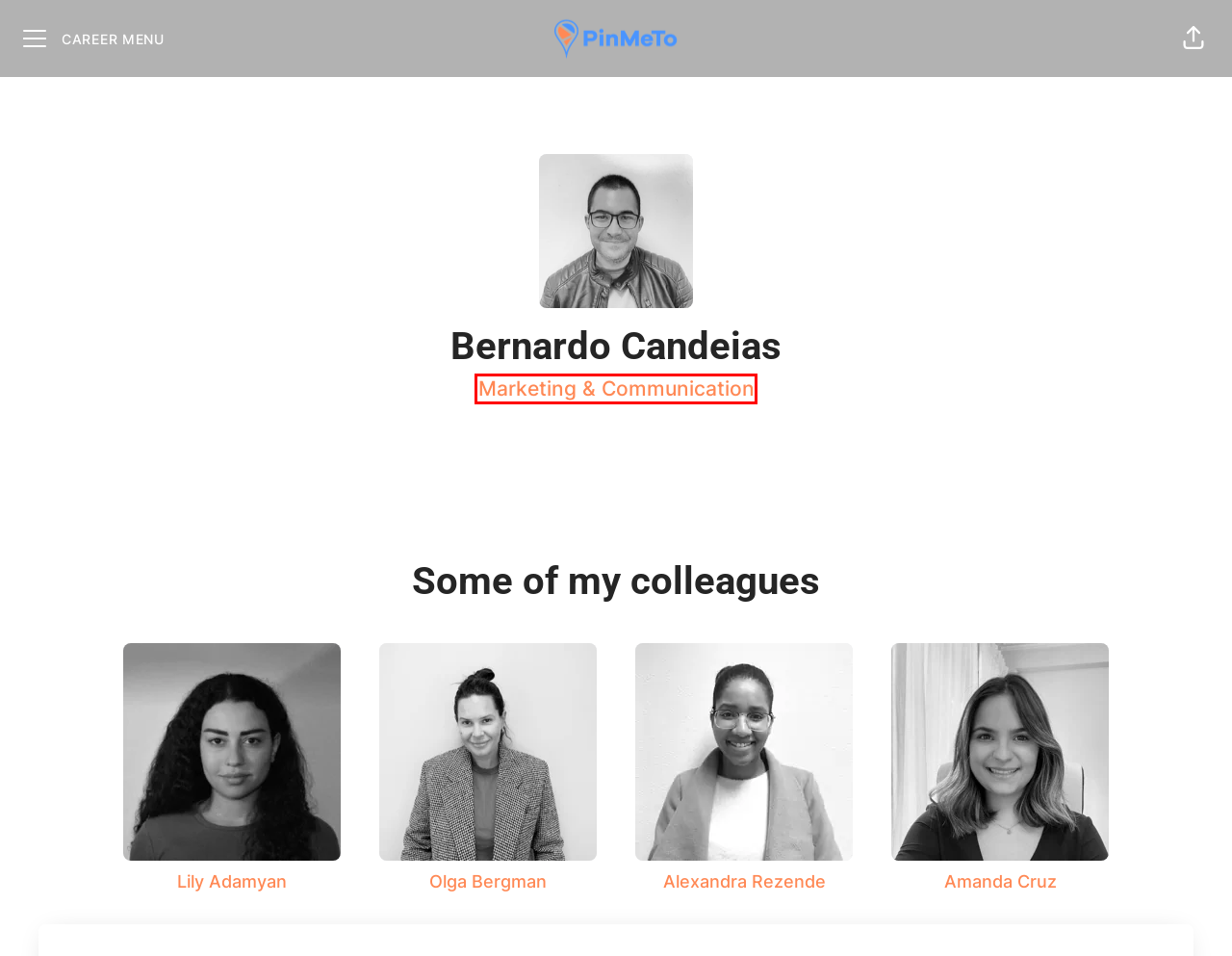Look at the screenshot of a webpage with a red bounding box and select the webpage description that best corresponds to the new page after clicking the element in the red box. Here are the options:
A. Olga Bergman - PinMeTo
B. Lily Adamyan - PinMeTo
C. Amanda Cruz - PinMeTo
D. Current job openings - PinMeTo
E. Marketing & Search Technology for Multi-Location Brands - PinMeTo
F. Join us, we're growing! - PinMeTo
G. Marketing & Communication - PinMeTo
H. Alexandra Rezende - PinMeTo

G